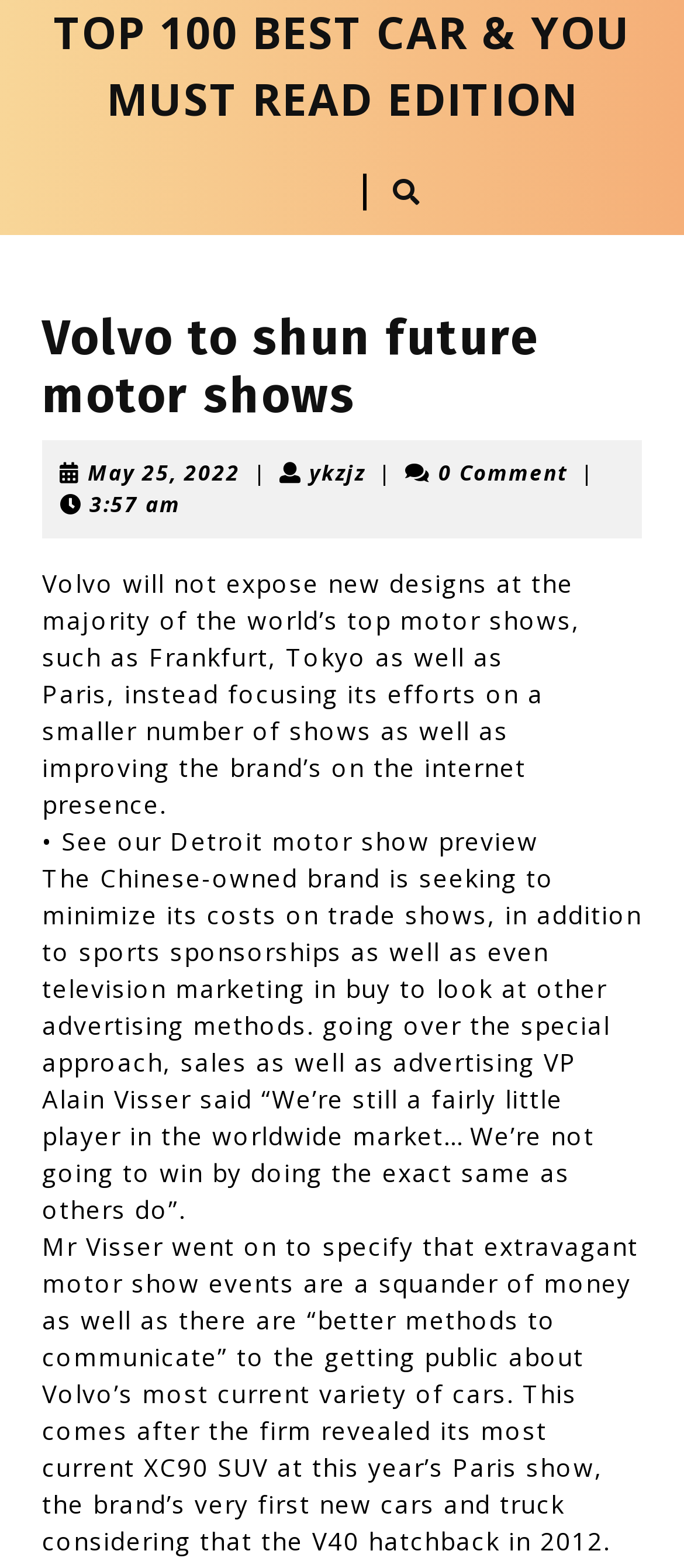Please give a short response to the question using one word or a phrase:
What is Volvo's new strategy for motor shows?

Focusing on a smaller number of shows